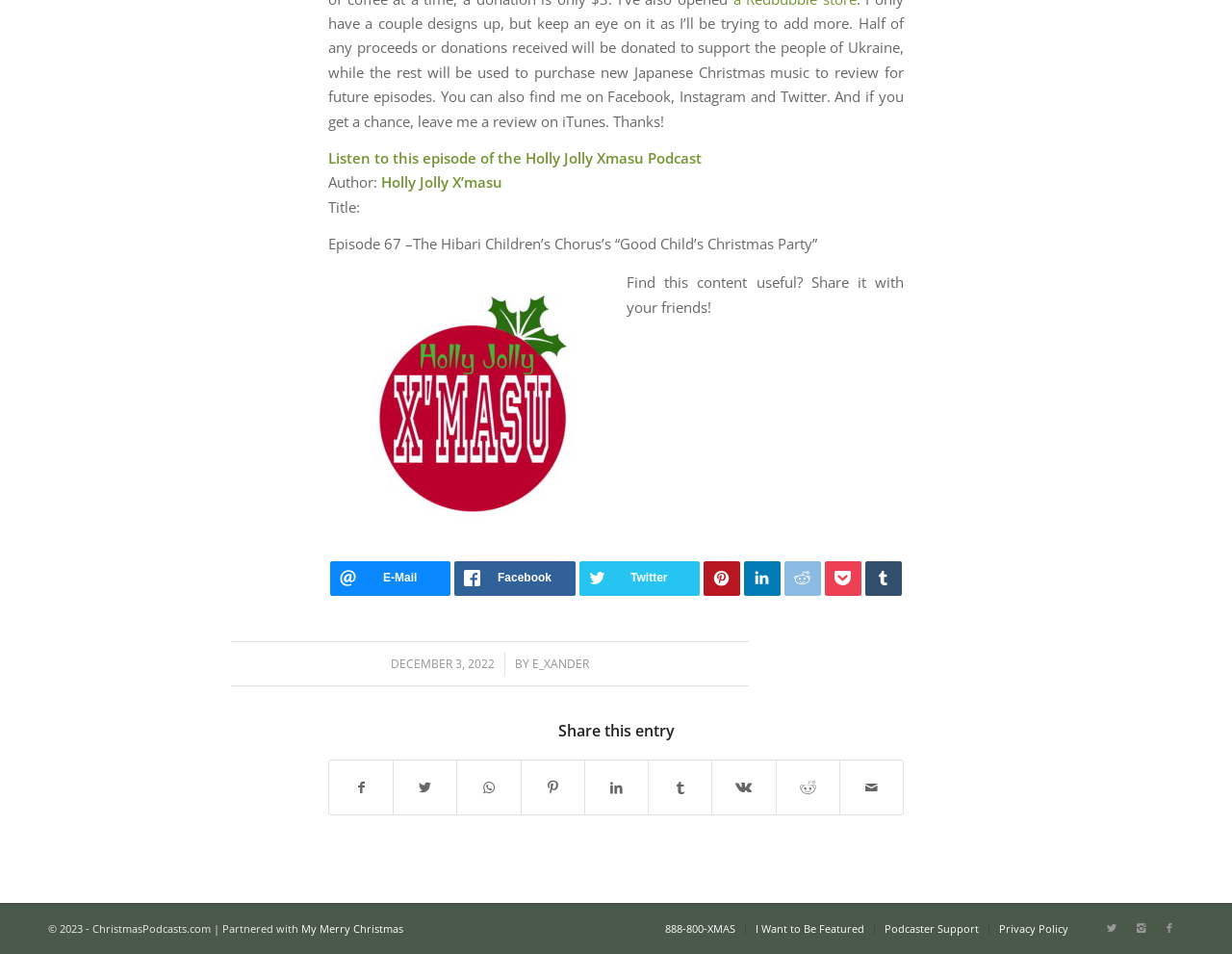What is the bounding box coordinate of the 'Share this entry' heading?
Please give a well-detailed answer to the question.

I found the bounding box coordinate of the 'Share this entry' heading by looking at the heading element with the text 'Share this entry' and reading its bounding box coordinates, which are [0.266, 0.758, 0.734, 0.776].